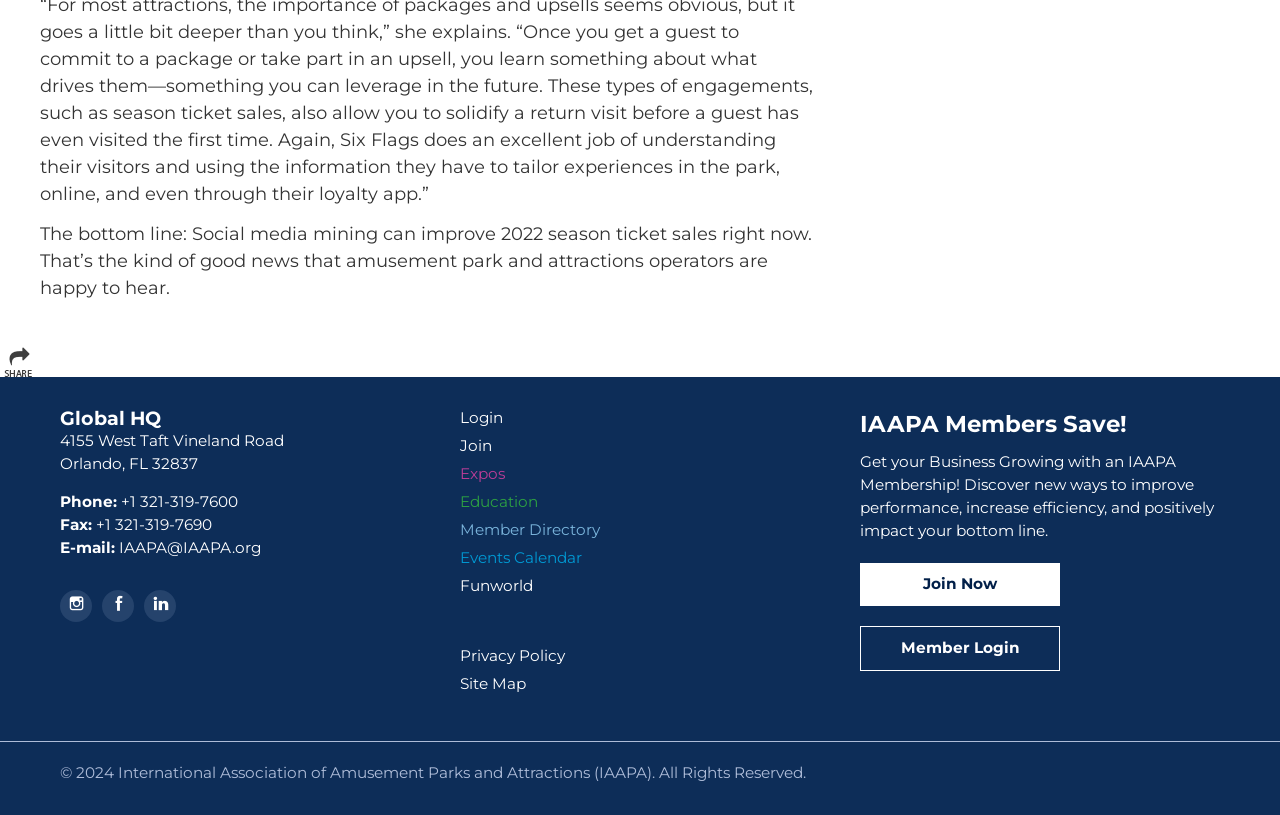Find and provide the bounding box coordinates for the UI element described with: "Events Calendar".

[0.359, 0.672, 0.455, 0.695]